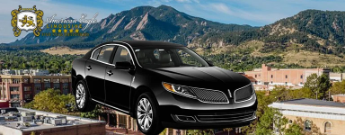What is the location of the American Eagle Limousine services?
Using the image provided, answer with just one word or phrase.

Denver